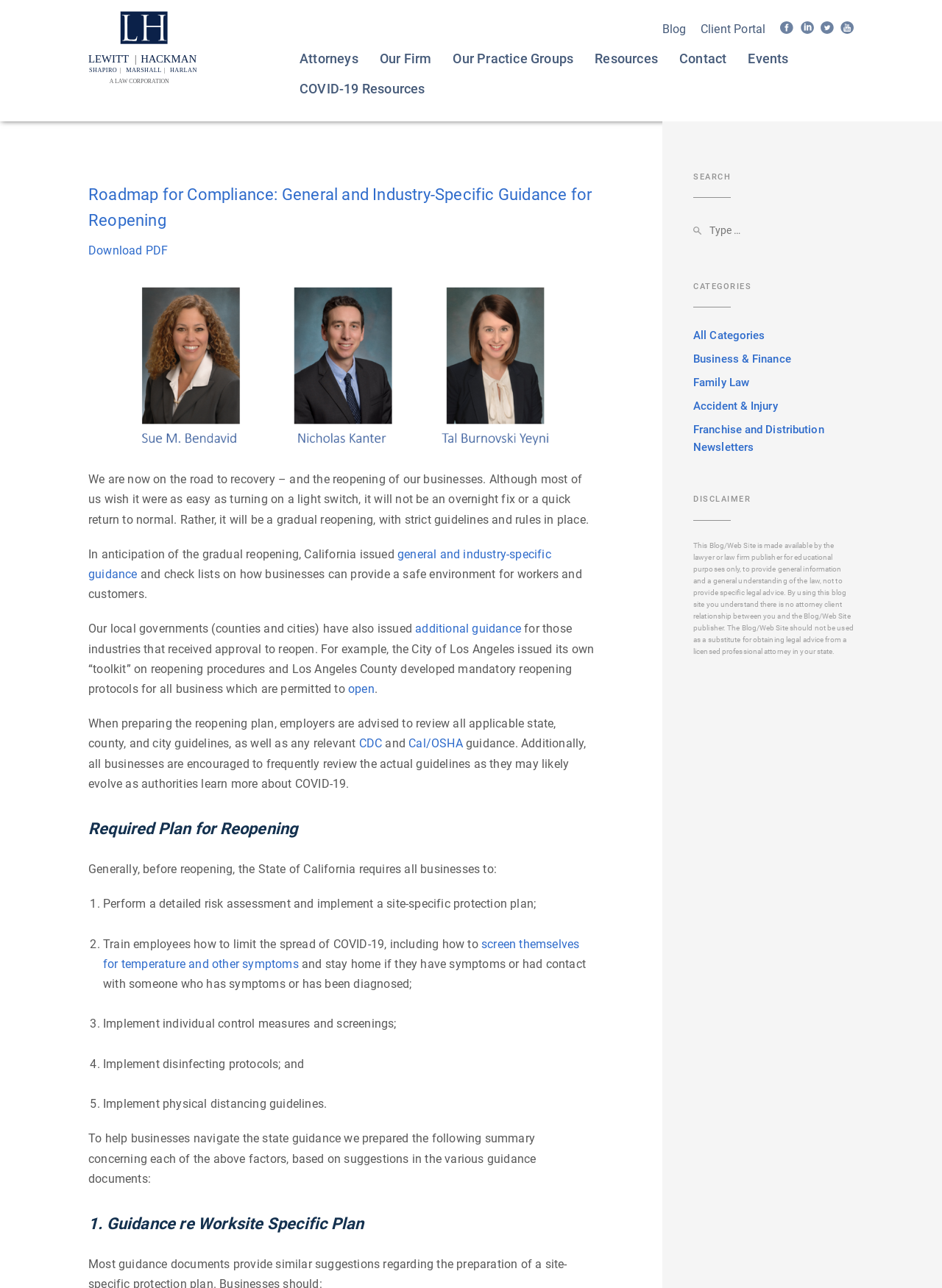Please identify the coordinates of the bounding box for the clickable region that will accomplish this instruction: "Switch to Japanese language".

None